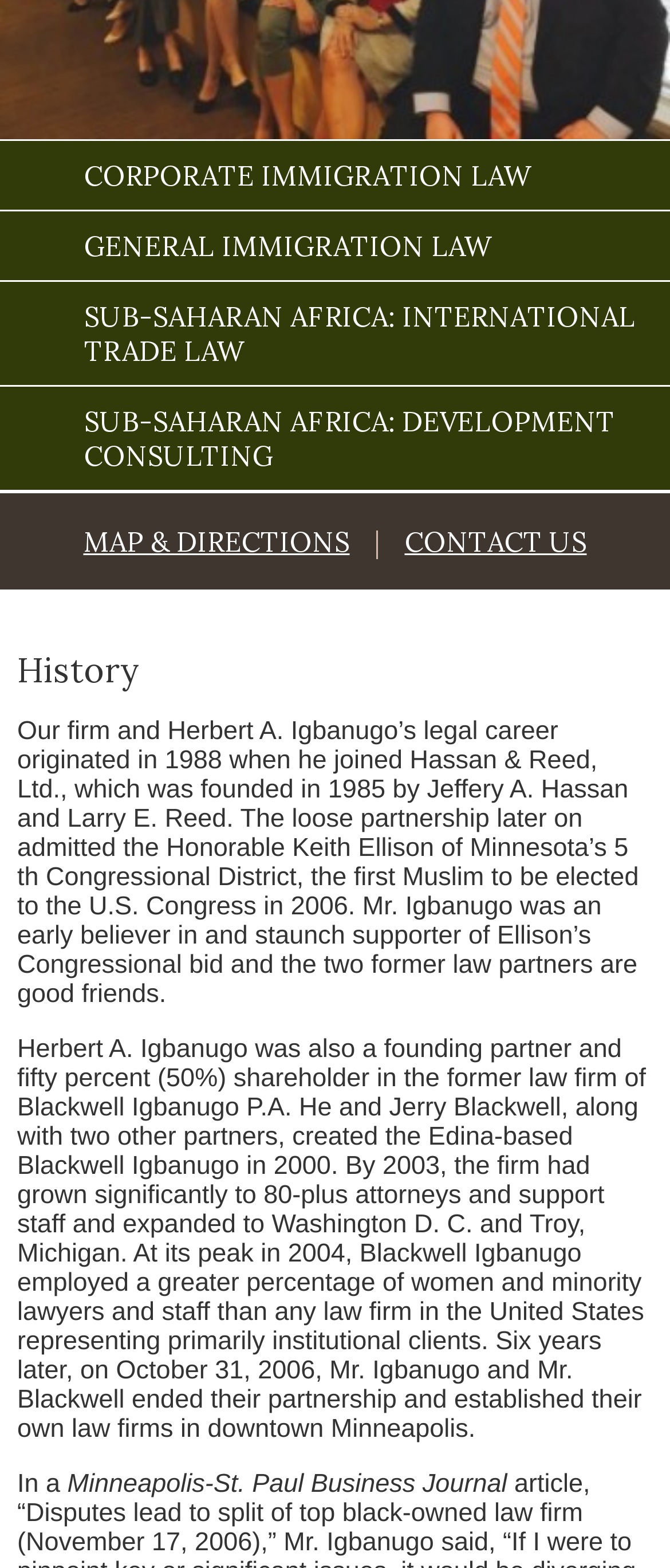Determine the bounding box for the HTML element described here: "archive 16". The coordinates should be given as [left, top, right, bottom] with each number being a float between 0 and 1.

None